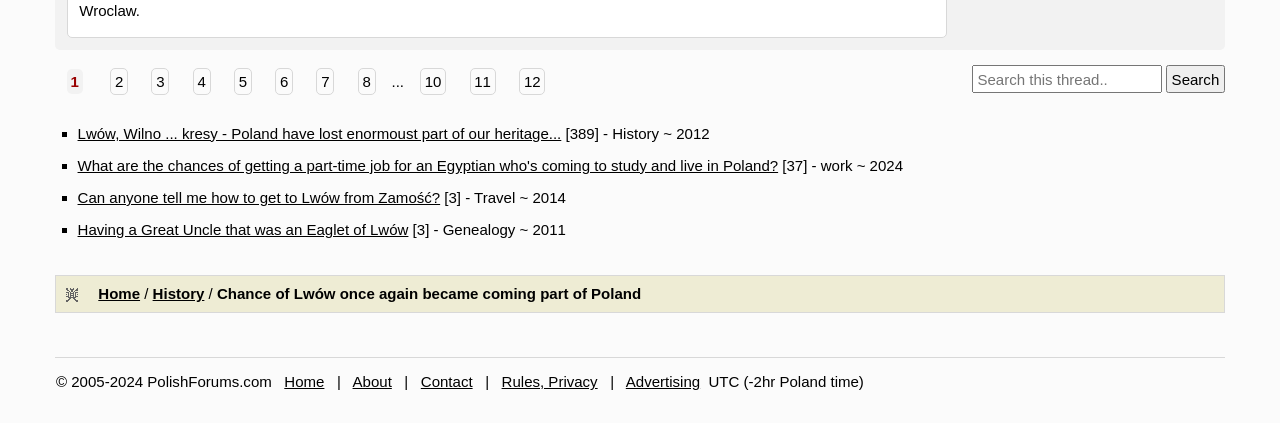Determine the bounding box coordinates of the element's region needed to click to follow the instruction: "Go to the 'Home' page". Provide these coordinates as four float numbers between 0 and 1, formatted as [left, top, right, bottom].

[0.077, 0.674, 0.109, 0.714]